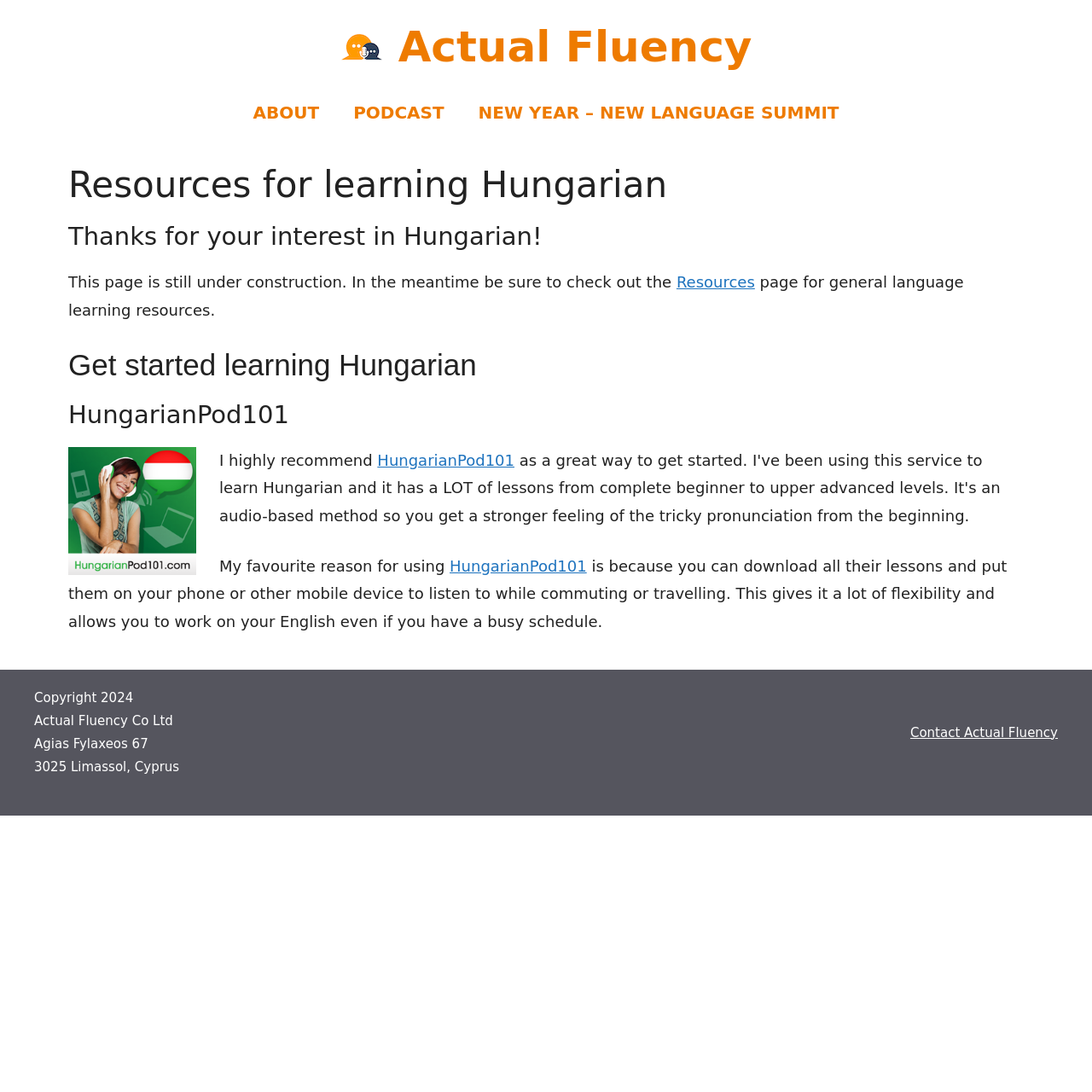What is the current status of the webpage?
Answer the question with a detailed explanation, including all necessary information.

The answer can be found in the main content section of the webpage, where it says 'This page is still under construction. In the meantime be sure to check out the resources page for general language learning resources'.